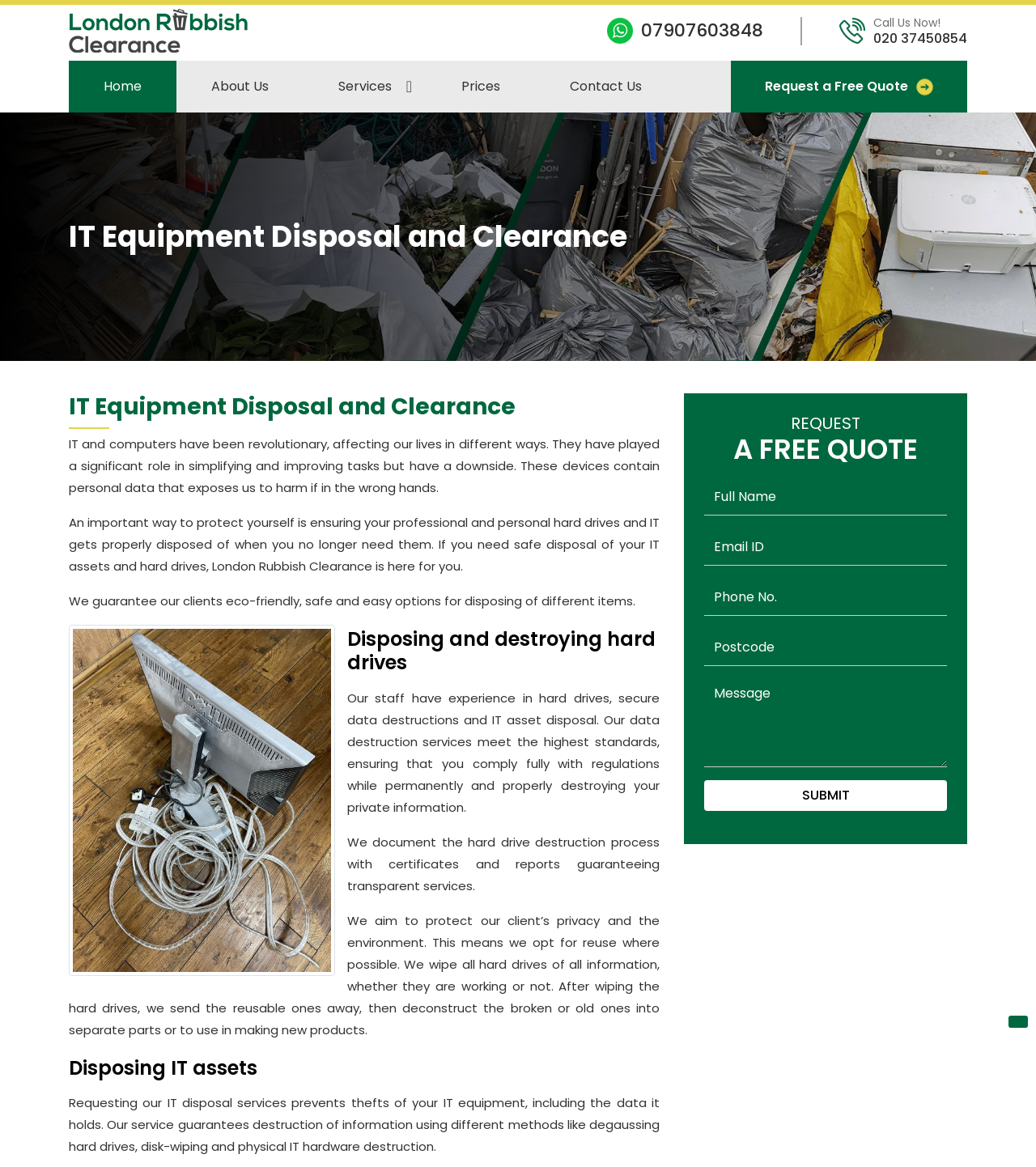Please provide a comprehensive response to the question based on the details in the image: What can be requested from the company?

The webpage has a section that allows users to request a free quote from the company, which can be done by filling out a form with personal details and a message.